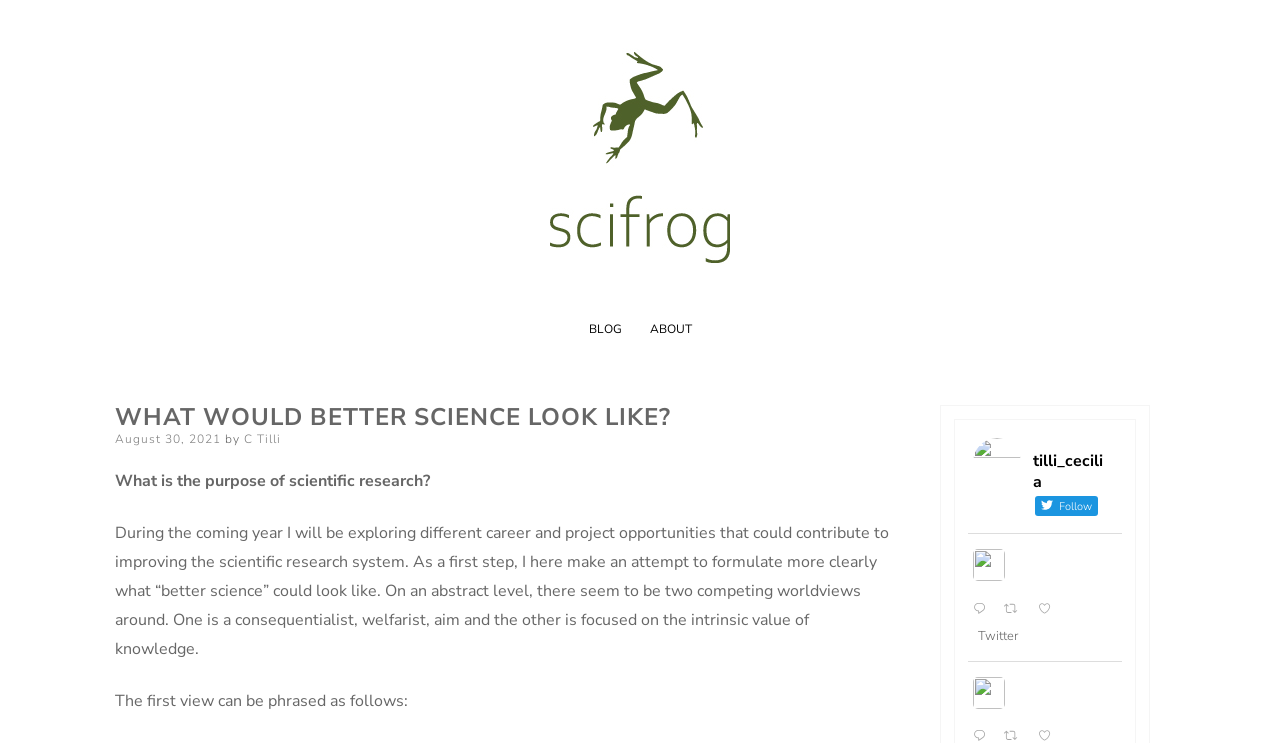From the screenshot, find the bounding box of the UI element matching this description: "tilli_cecilia Follow". Supply the bounding box coordinates in the form [left, top, right, bottom], each a float between 0 and 1.

[0.76, 0.589, 0.873, 0.698]